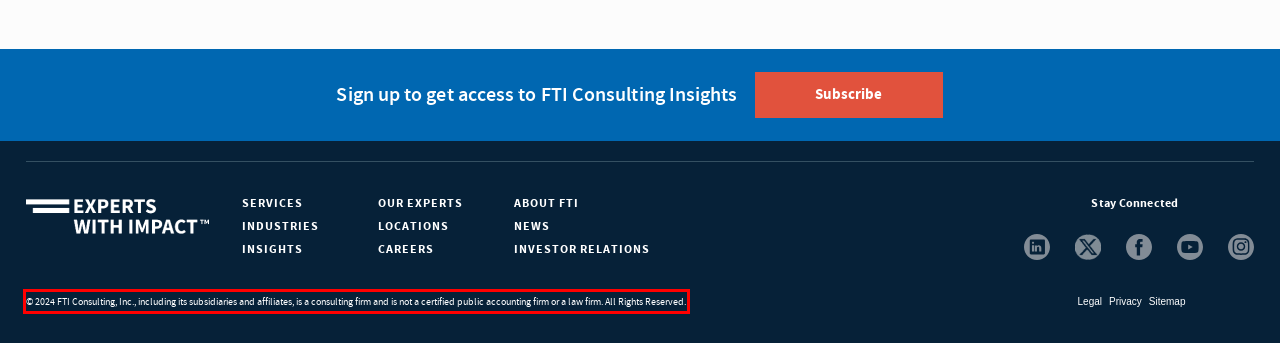Given a screenshot of a webpage, locate the red bounding box and extract the text it encloses.

© 2024 FTI Consulting, Inc., including its subsidiaries and affiliates, is a consulting firm and is not a certified public accounting firm or a law firm. All Rights Reserved.